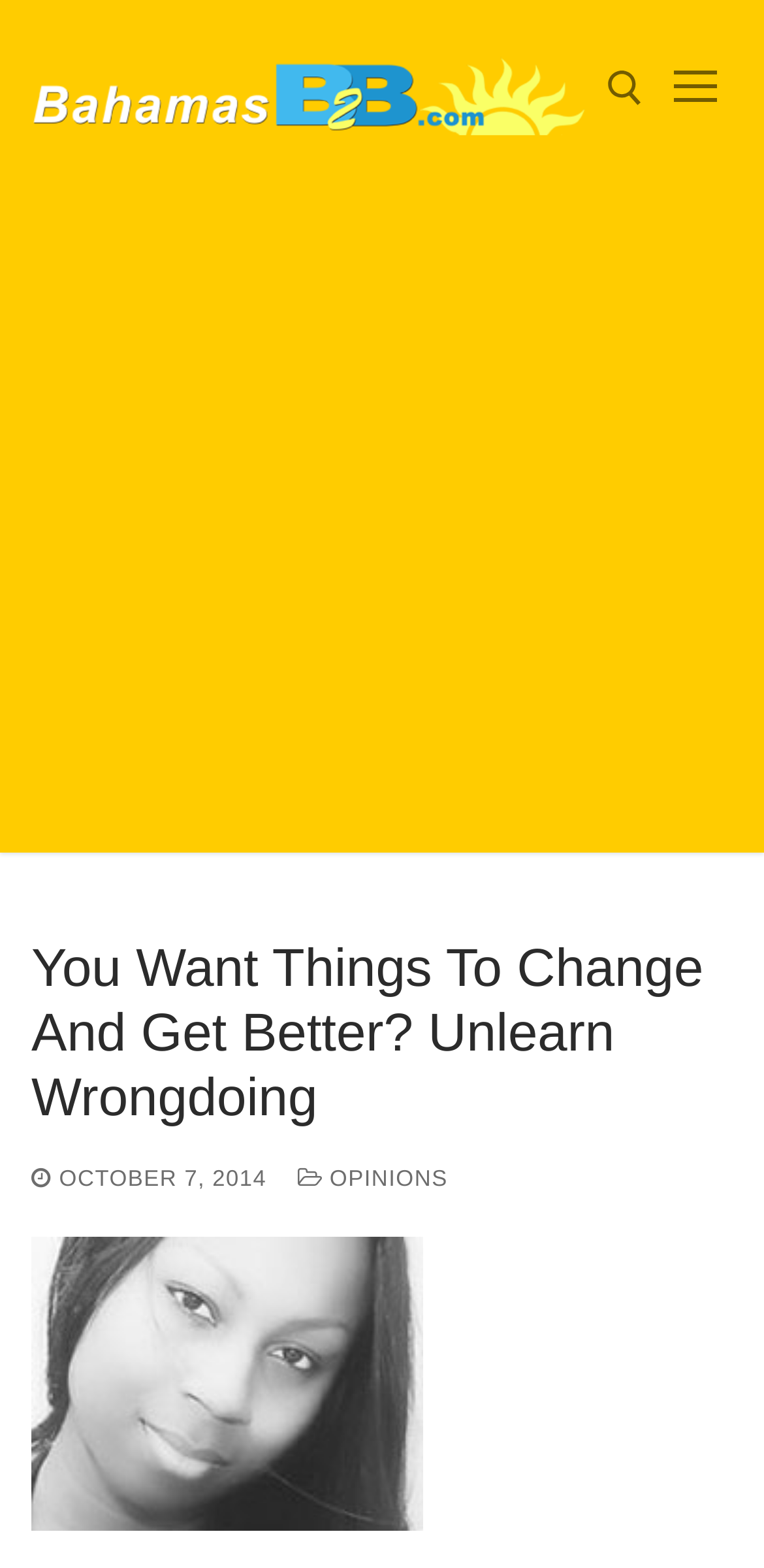What is the purpose of the search tool?
Please use the image to provide an in-depth answer to the question.

The search tool is located at the top-right corner of the webpage, and it consists of a text box and a submit button. The label 'Search for:' is written above the text box, indicating that the tool is meant to be used for searching for content on the website.